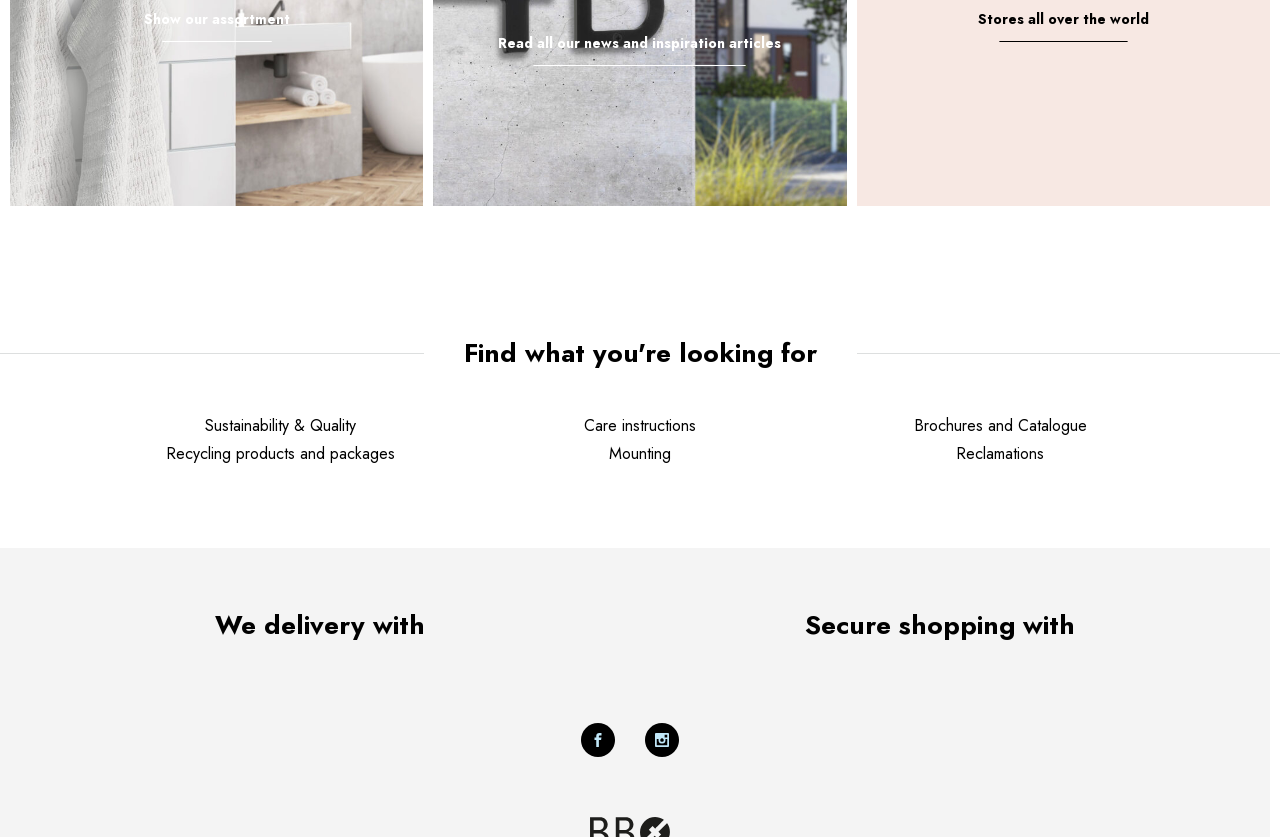Find and specify the bounding box coordinates that correspond to the clickable region for the instruction: "Explore our instagram page".

[0.504, 0.863, 0.53, 0.904]